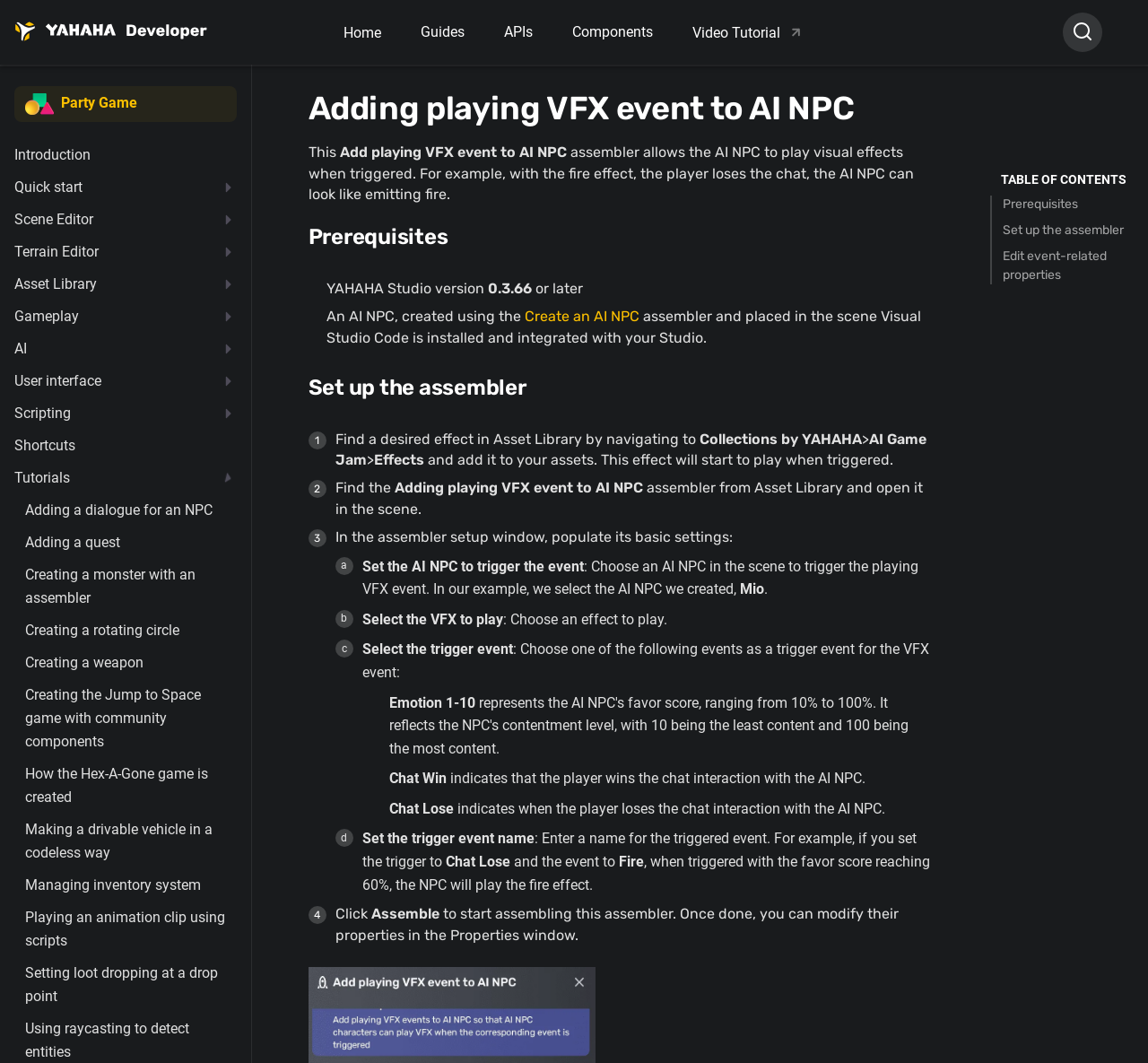What is the name of the game jam collection in YAHAHA Studio?
Answer the question with a detailed and thorough explanation.

The name of the game jam collection in YAHAHA Studio can be found in the section 'Set up the assembler', where it mentions 'AI Game Jam' as a collection in the Asset Library.